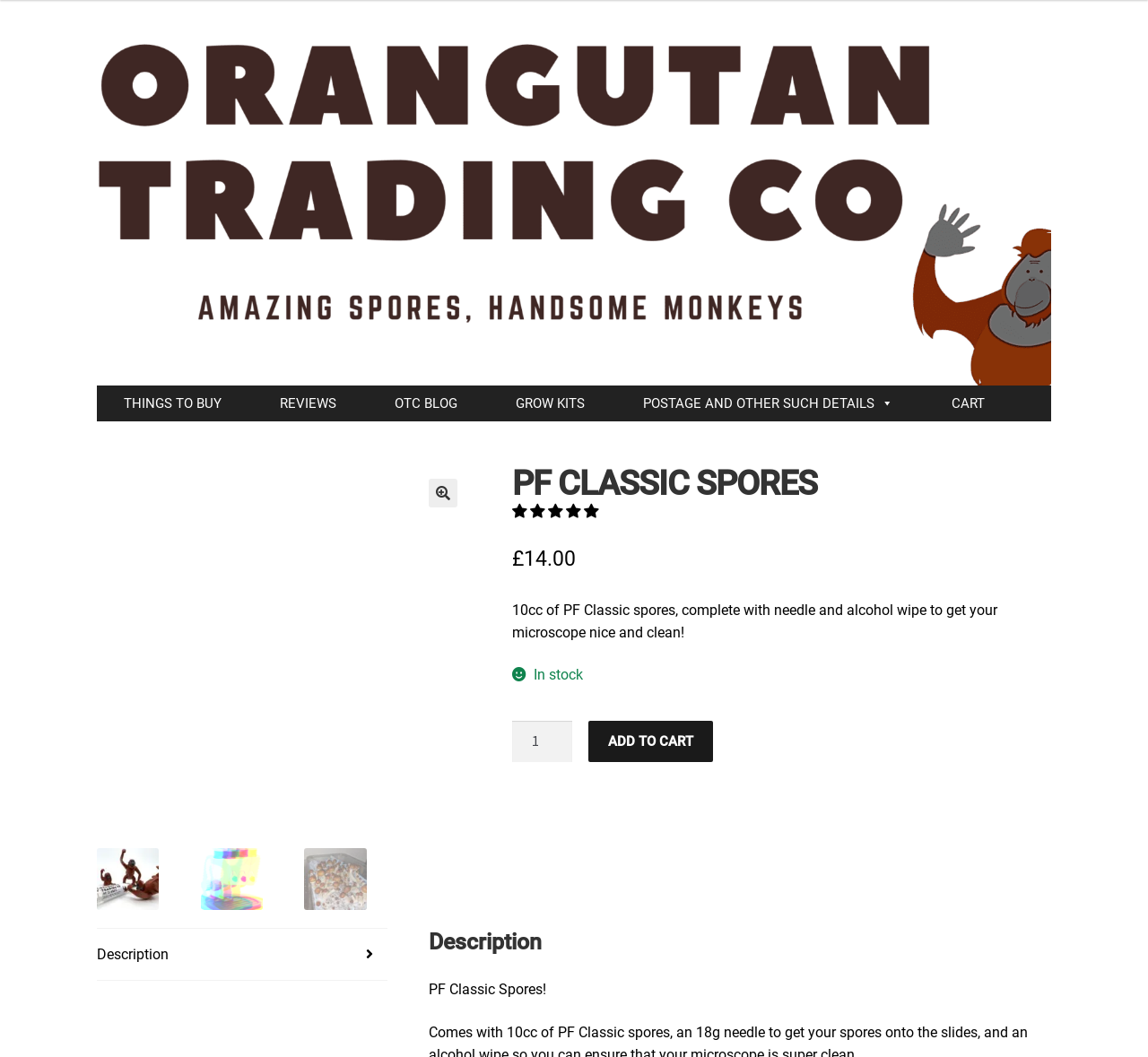Find the bounding box coordinates for the HTML element described in this sentence: "GROW KITS!". Provide the coordinates as four float numbers between 0 and 1, in the format [left, top, right, bottom].

[0.494, 0.398, 0.595, 0.429]